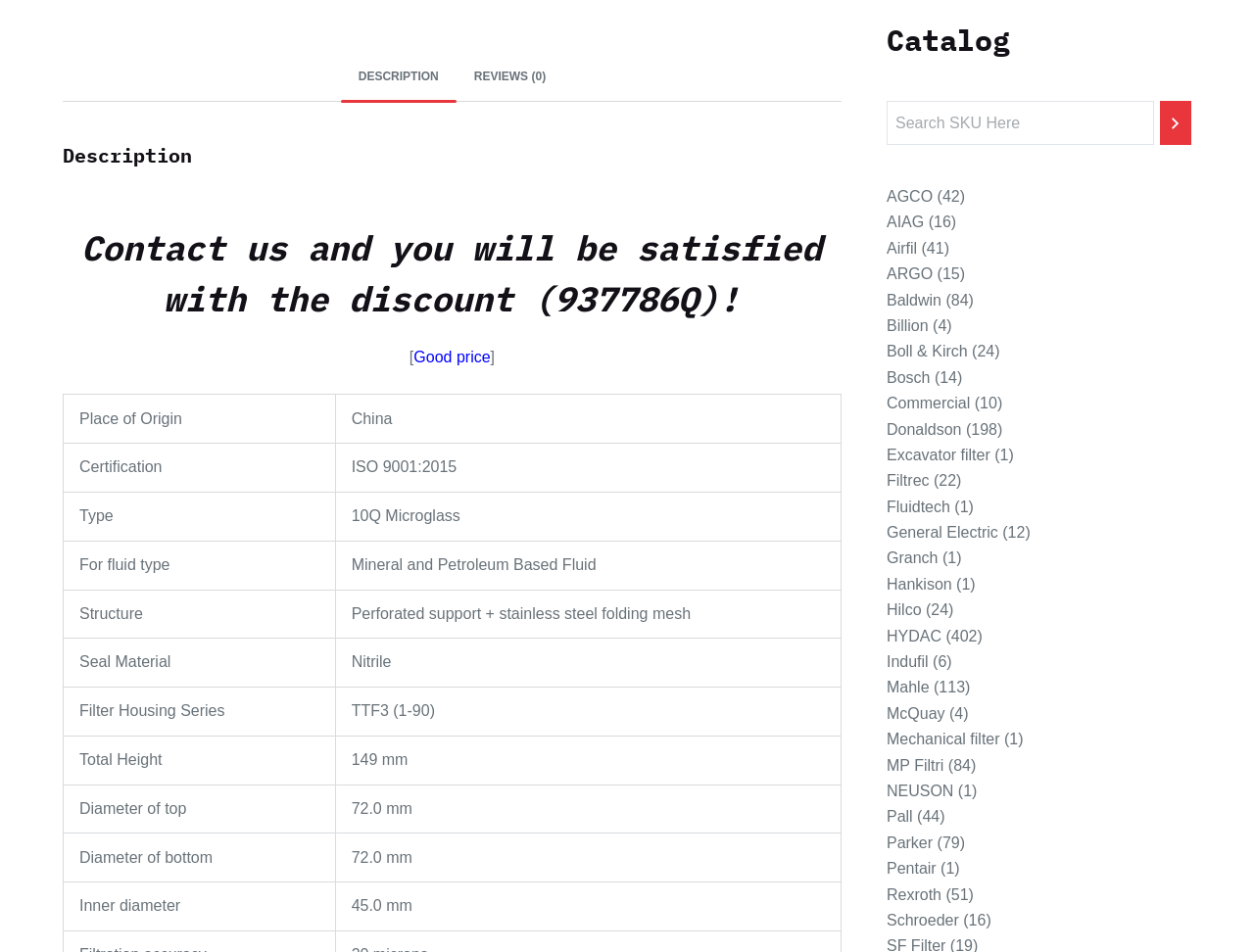Based on the element description: "Skip to content", identify the bounding box coordinates for this UI element. The coordinates must be four float numbers between 0 and 1, listed as [left, top, right, bottom].

None